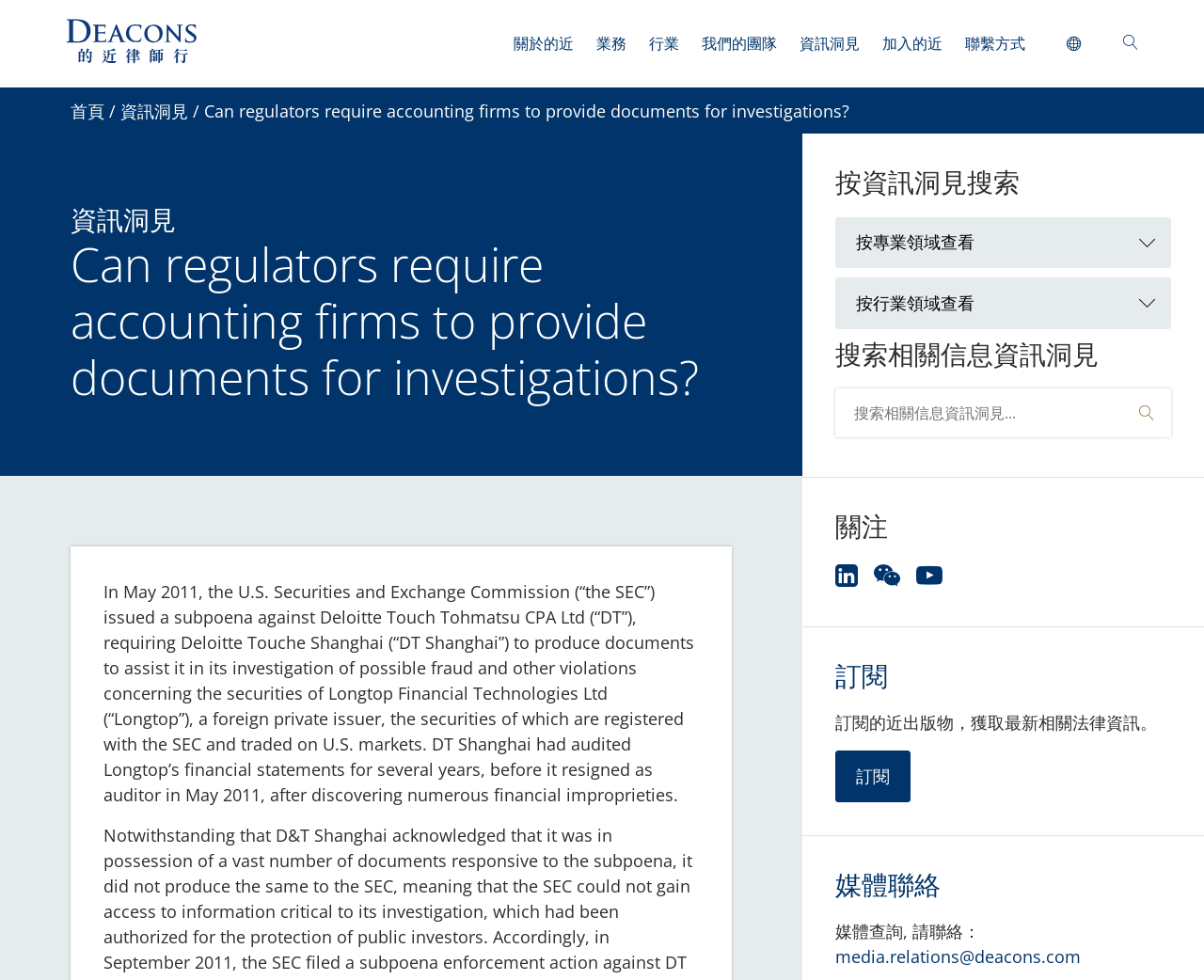How can I subscribe to the law firm's publications?
Based on the visual details in the image, please answer the question thoroughly.

The subscription option is located in the '關注' section, where it is written '訂閱的近出版物，獲取最新相關法律資訊。' and there is a '訂閱' button next to it. Clicking this button will likely allow users to subscribe to the law firm's publications.